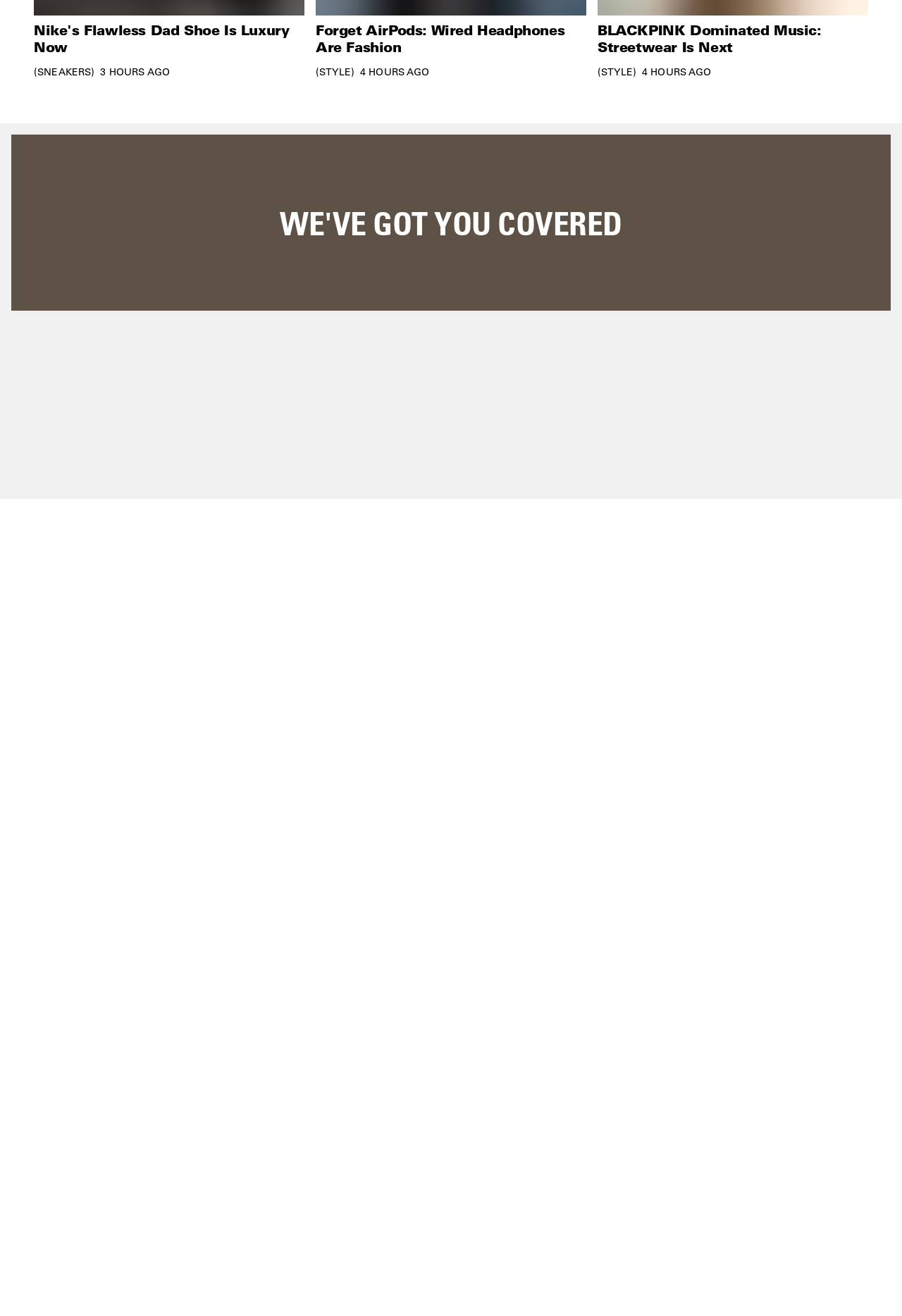Based on the visual content of the image, answer the question thoroughly: What is the time posted for the article 'Forget AirPods: Wired Headphones Are Fashion'?

The time posted for the article 'Forget AirPods: Wired Headphones Are Fashion' is '3 HOURS AGO' as indicated by the text located below the article title.